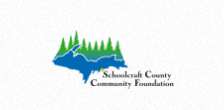Please answer the following query using a single word or phrase: 
What is the name of the organization?

Schoolcraft County Community Foundation